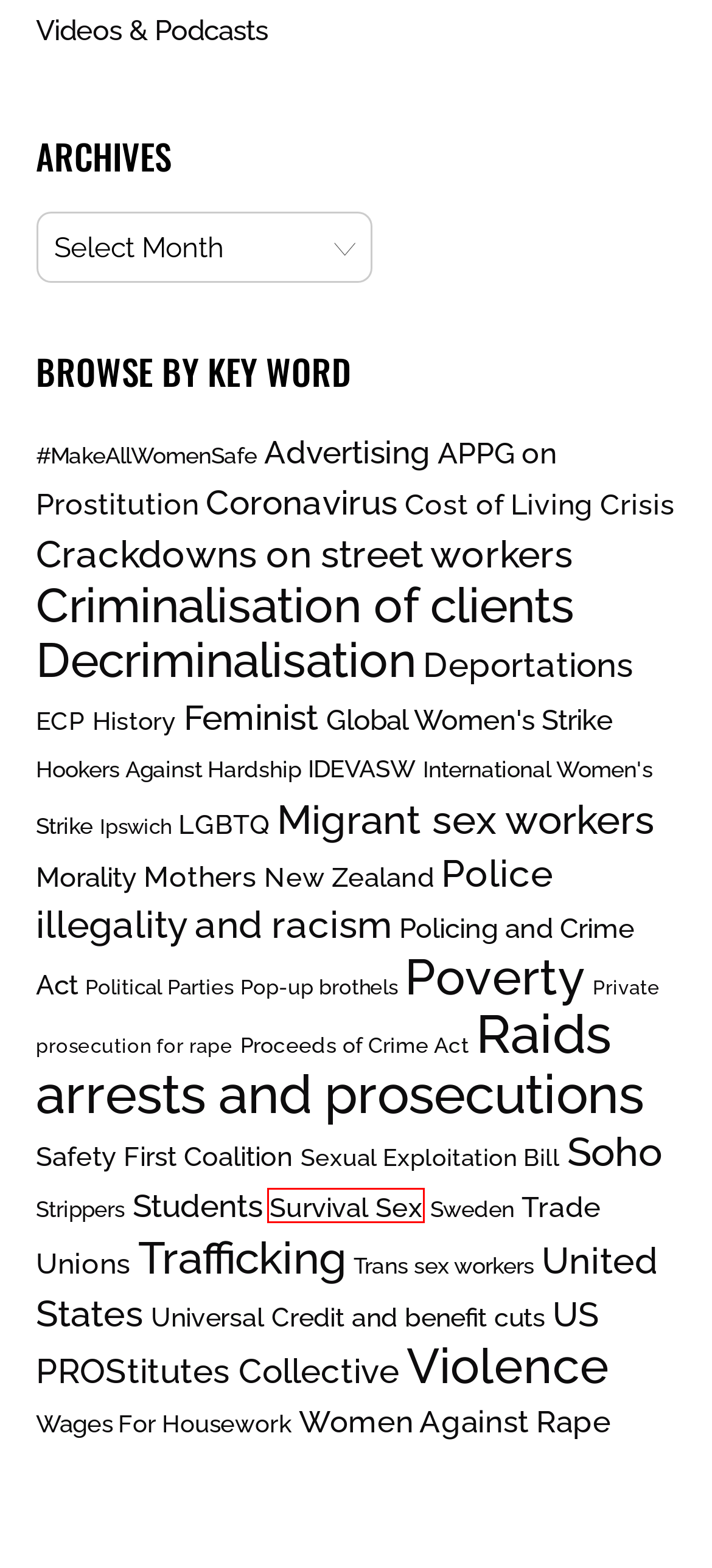Evaluate the webpage screenshot and identify the element within the red bounding box. Select the webpage description that best fits the new webpage after clicking the highlighted element. Here are the candidates:
A. Trade Unions Archives - English Collective of Prostitutes
B. #MakeAllWomenSafe Archives - English Collective of Prostitutes
C. Survival Sex Archives - English Collective of Prostitutes
D. Wages For Housework Archives - English Collective of Prostitutes
E. Proceeds of Crime Act Archives - English Collective of Prostitutes
F. Videos & Podcasts Archives - English Collective of Prostitutes
G. Sexual Exploitation Bill Archives - English Collective of Prostitutes
H. Soho Archives - English Collective of Prostitutes

C